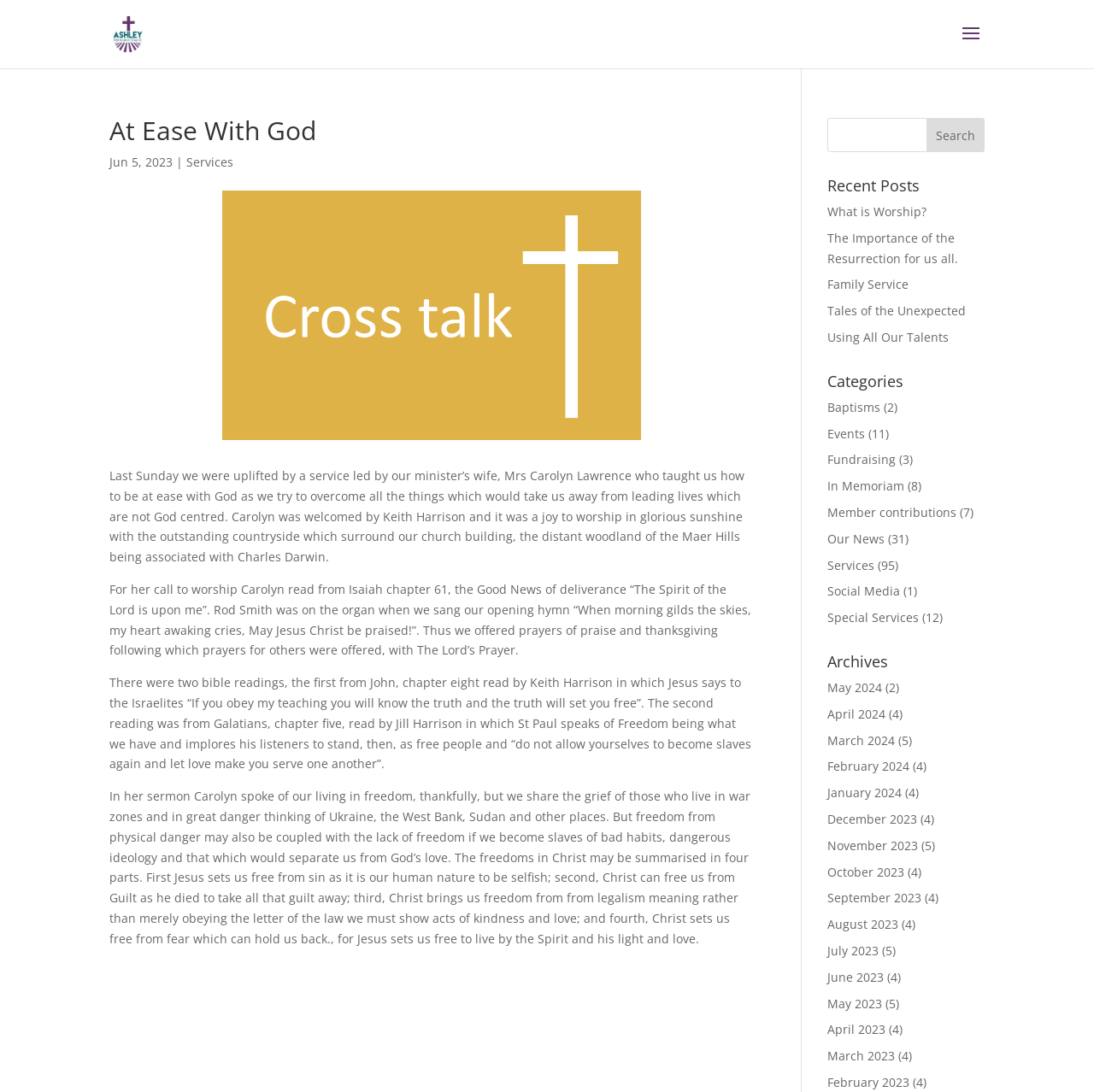Determine the bounding box coordinates of the area to click in order to meet this instruction: "Explore the category 'Baptisms'".

[0.756, 0.365, 0.805, 0.38]